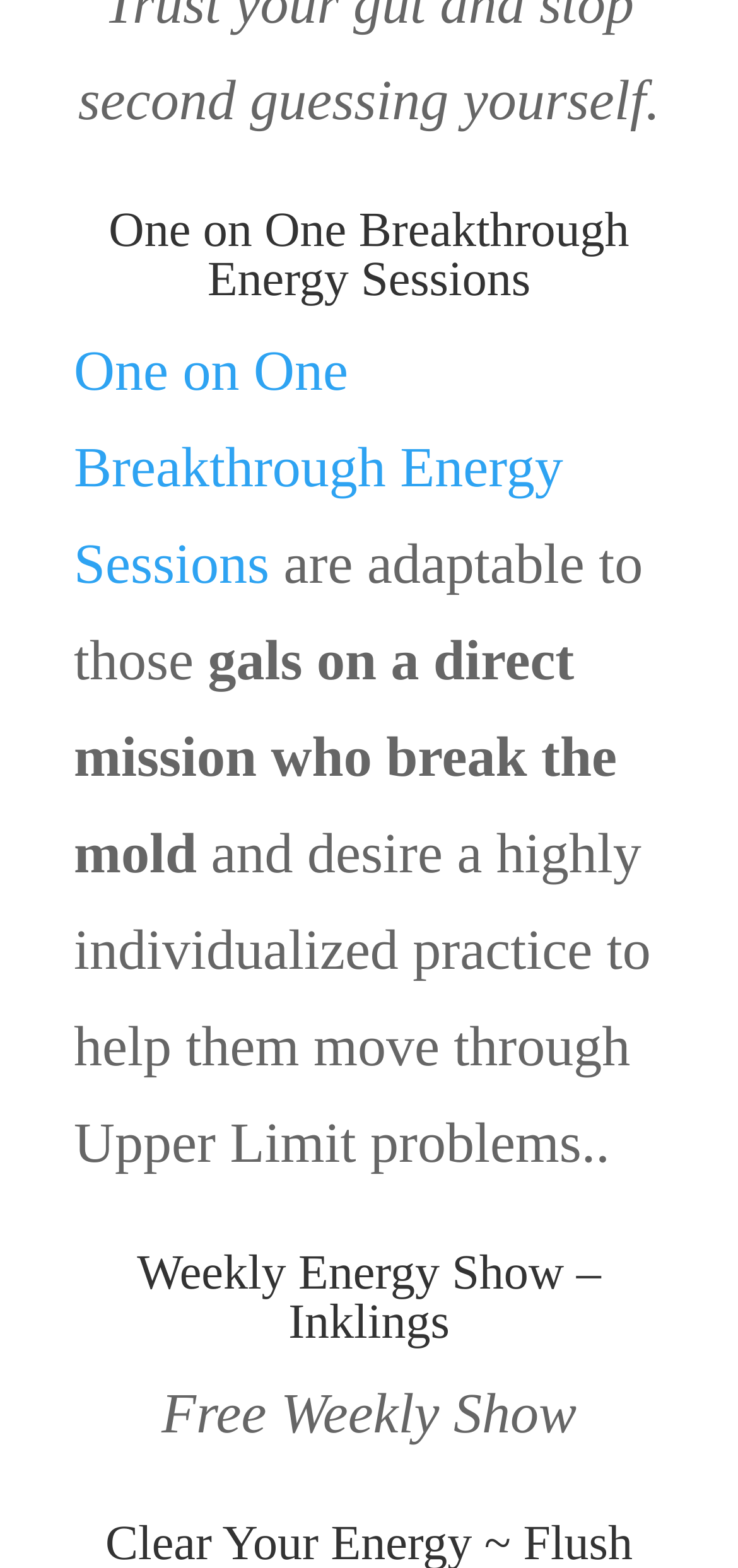Using the element description provided, determine the bounding box coordinates in the format (top-left x, top-left y, bottom-right x, bottom-right y). Ensure that all values are floating point numbers between 0 and 1. Element description: Weekly Energy Show – Inklings

[0.186, 0.794, 0.831, 0.86]